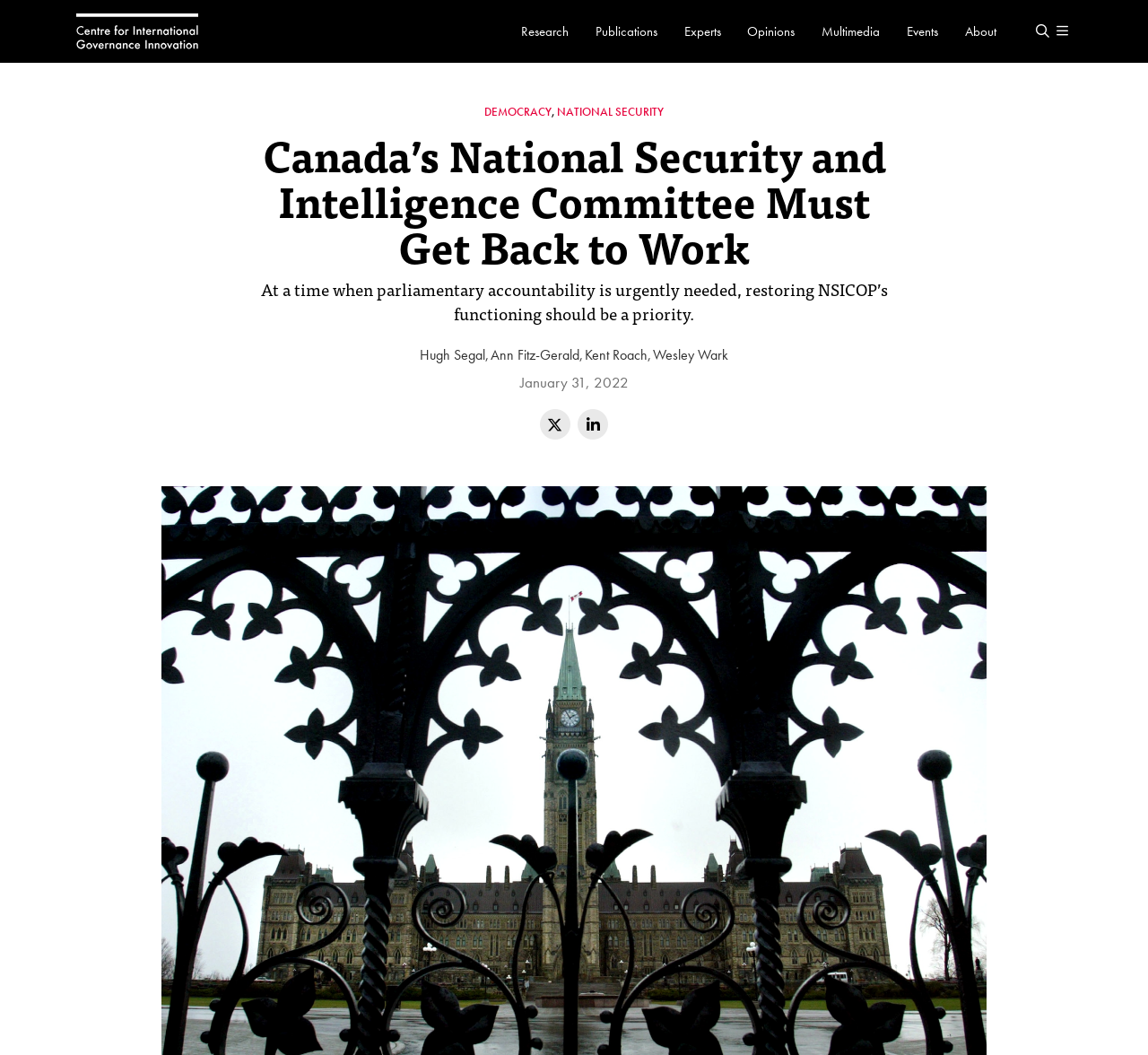Determine the bounding box coordinates for the UI element with the following description: "Centre for International Governance Innovation". The coordinates should be four float numbers between 0 and 1, represented as [left, top, right, bottom].

[0.066, 0.003, 0.173, 0.057]